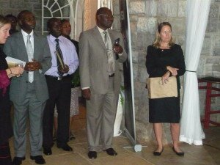What is the purpose of the event?
Respond to the question with a single word or phrase according to the image.

Foster networking and facilitate discussions